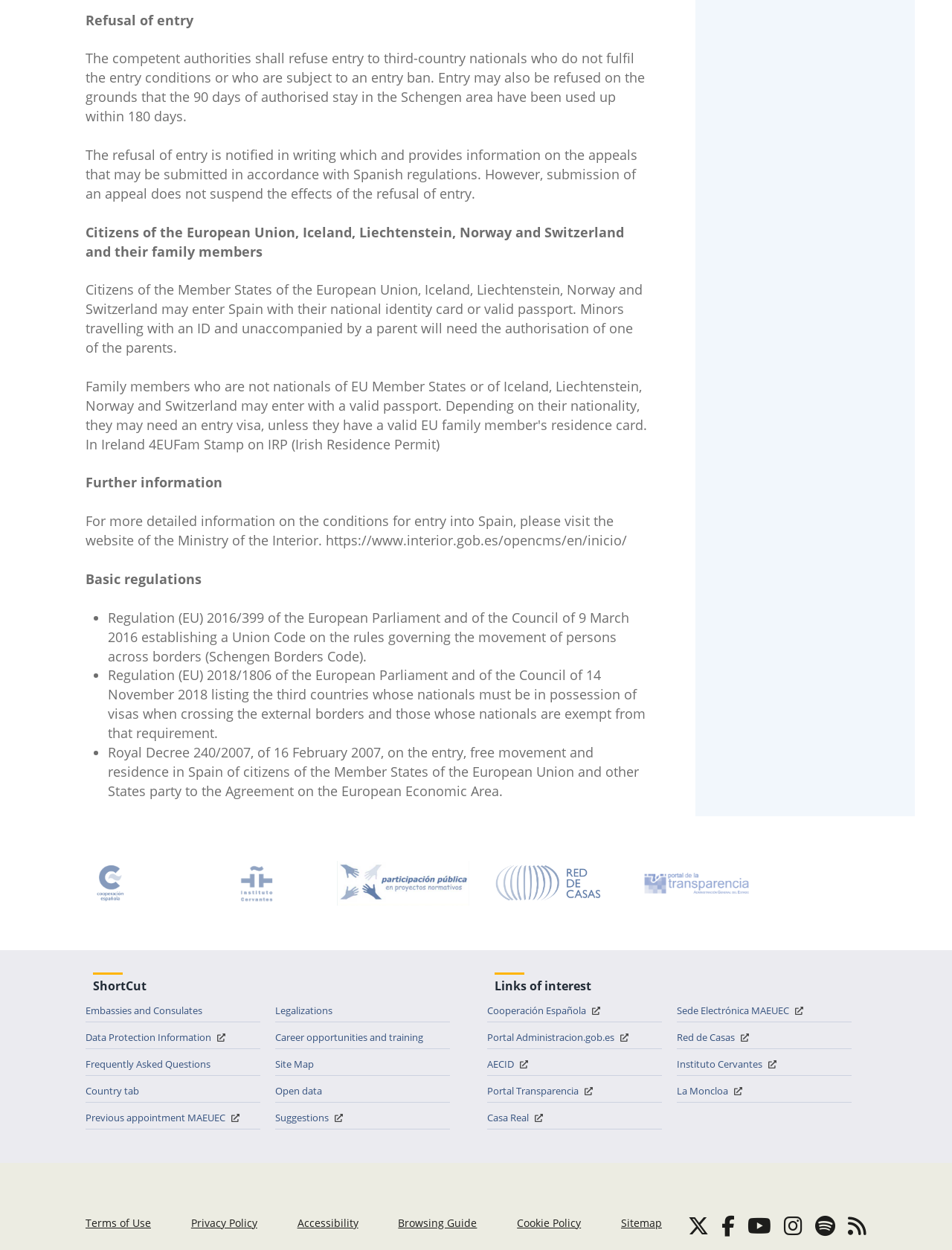What document is required for minors traveling with an ID and unaccompanied by a parent?
Give a one-word or short-phrase answer derived from the screenshot.

Authorisation of one of the parents